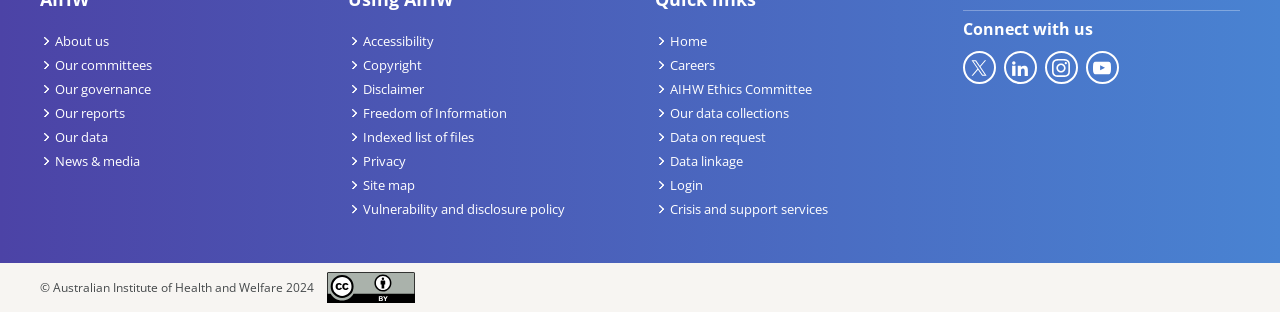From the element description Login, predict the bounding box coordinates of the UI element. The coordinates must be specified in the format (top-left x, top-left y, bottom-right x, bottom-right y) and should be within the 0 to 1 range.

[0.512, 0.561, 0.549, 0.627]